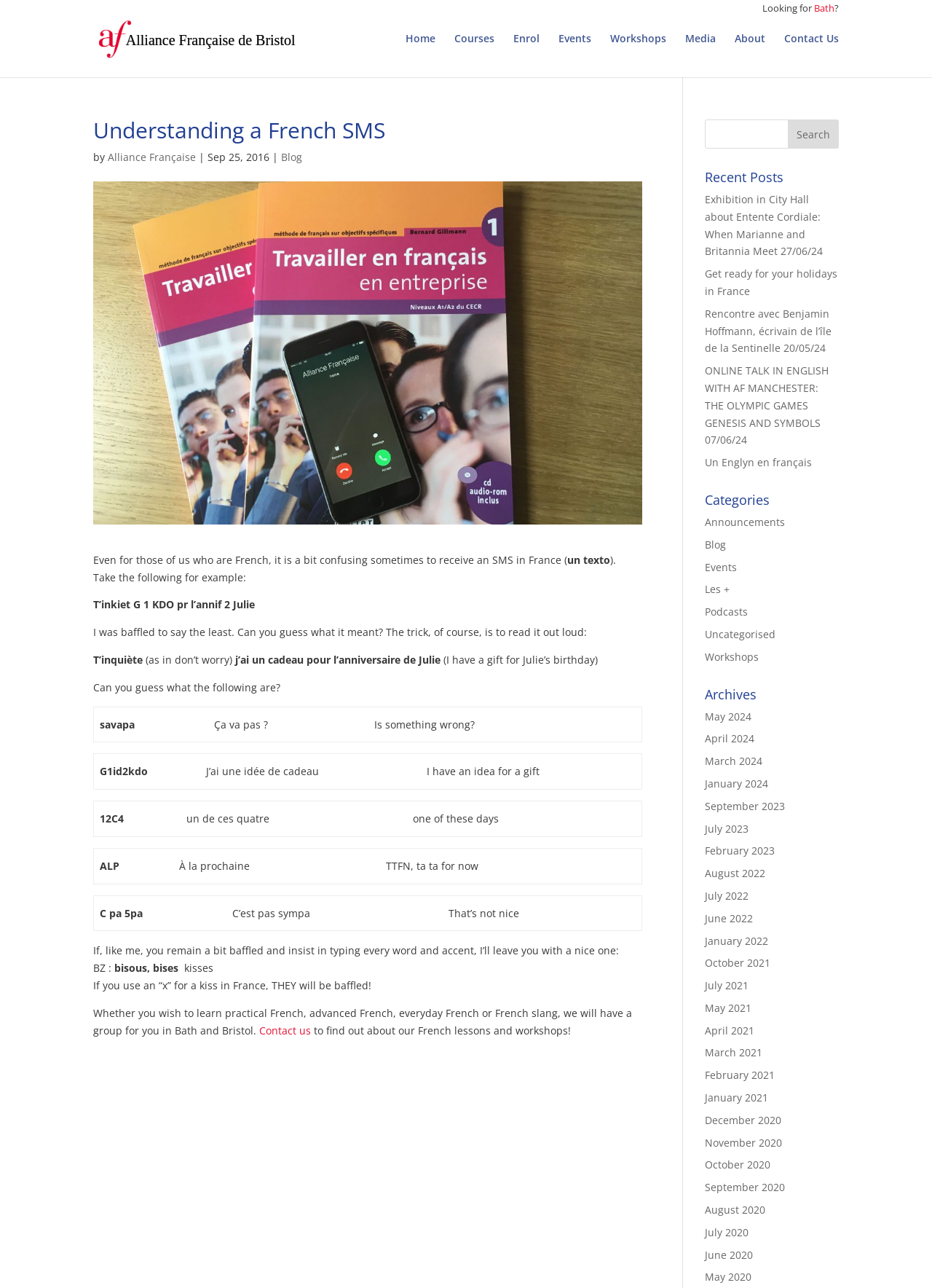Please specify the bounding box coordinates of the area that should be clicked to accomplish the following instruction: "Click on the 'GAME TIPS' link". The coordinates should consist of four float numbers between 0 and 1, i.e., [left, top, right, bottom].

None